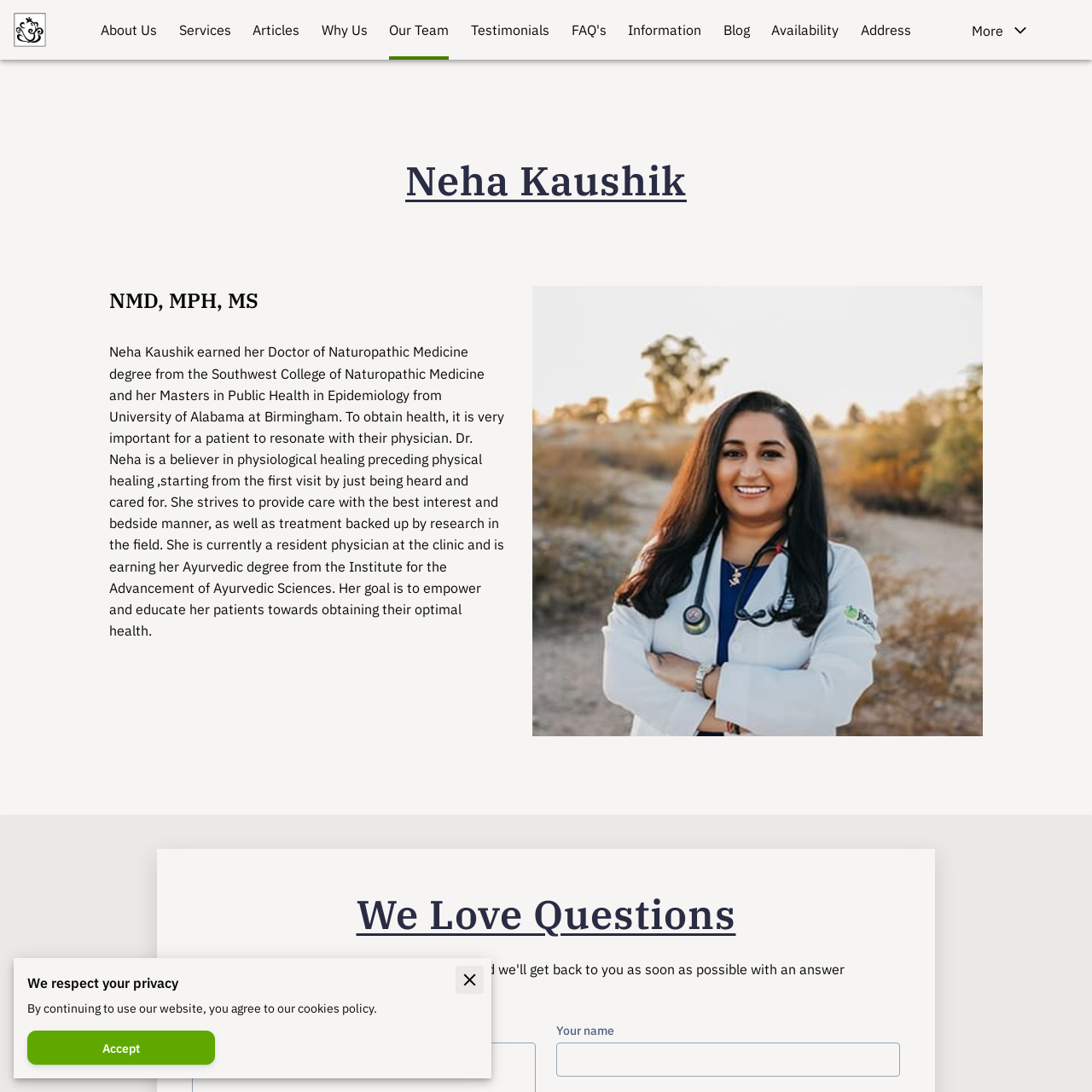Locate the bounding box coordinates of the element that should be clicked to execute the following instruction: "Click on LA LIGA TICKETS".

None